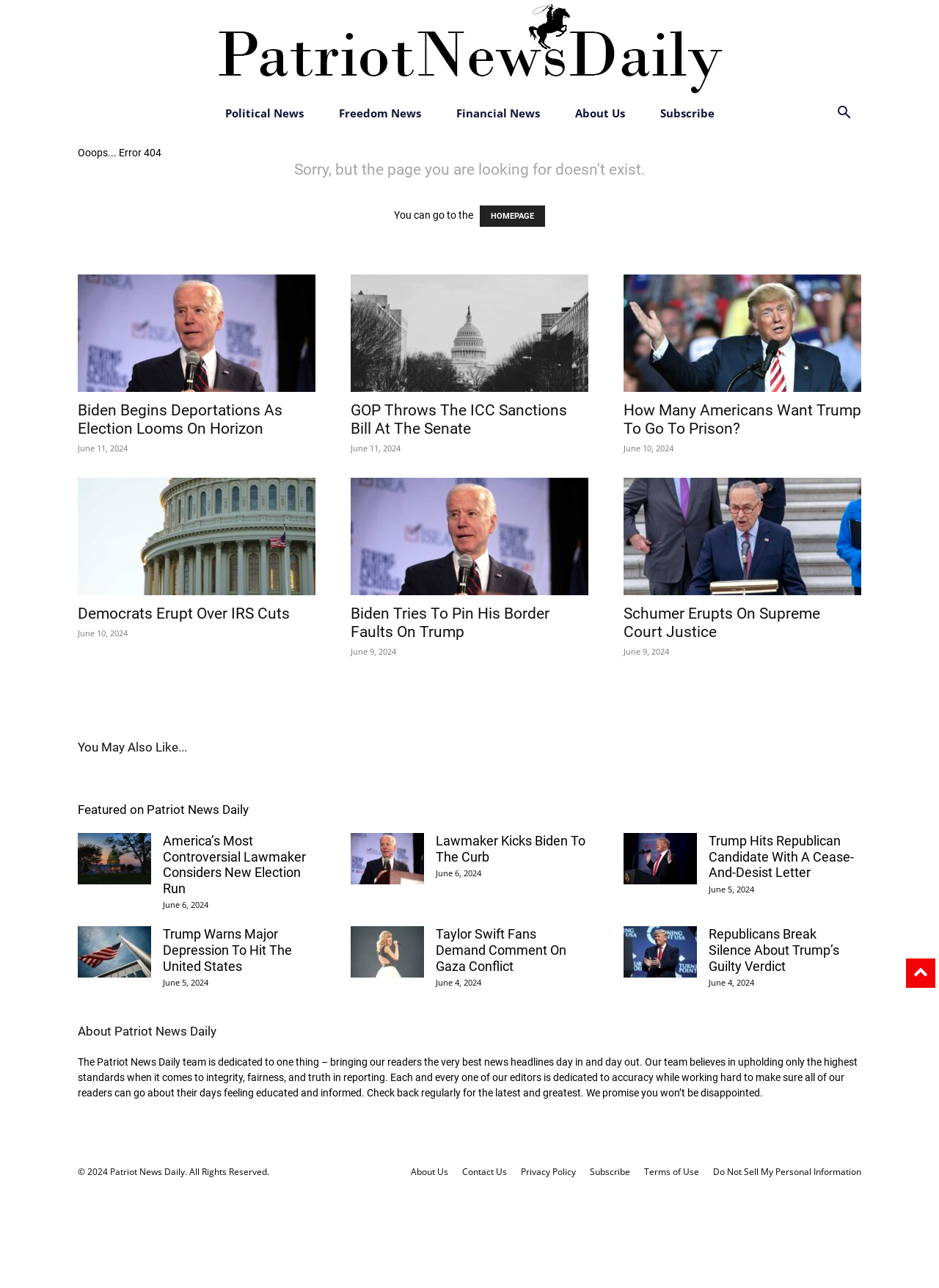Given the description of a UI element: "About Us", identify the bounding box coordinates of the matching element in the webpage screenshot.

[0.593, 0.074, 0.684, 0.101]